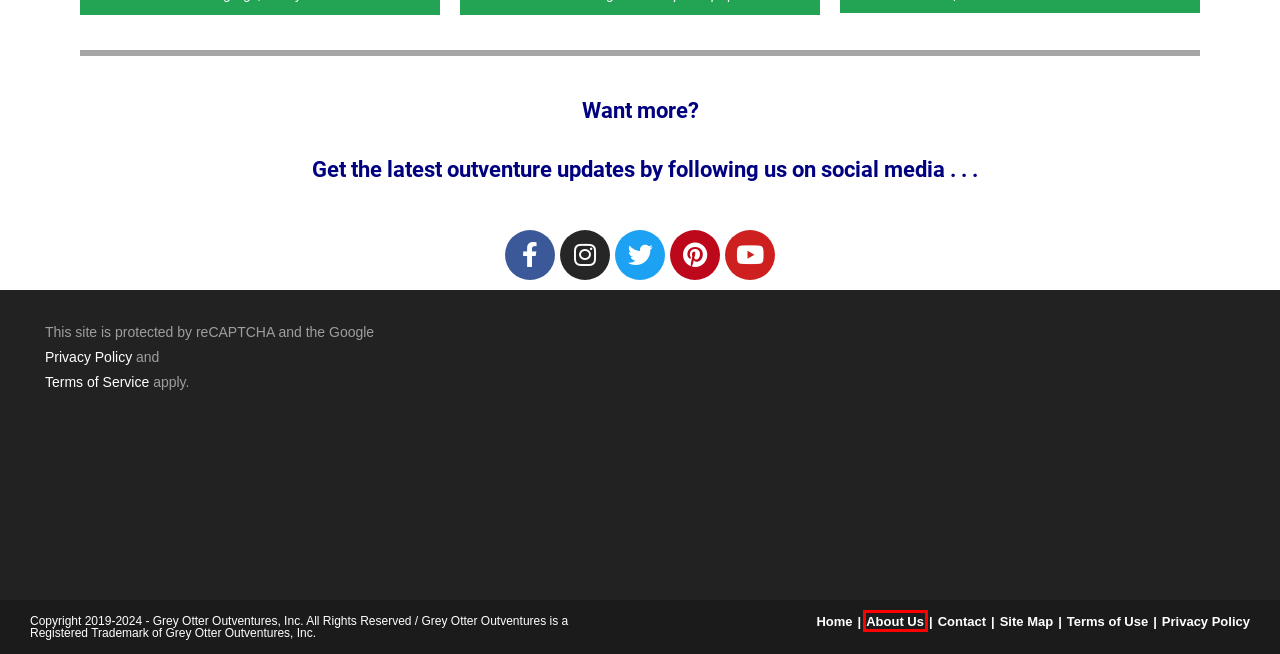You’re provided with a screenshot of a webpage that has a red bounding box around an element. Choose the best matching webpage description for the new page after clicking the element in the red box. The options are:
A. Kids - Tips for Successful Adventures - Grey Otter Outventures®
B. Privacy Policy - Grey Otter Outventures®
C. Hiking - Grey Otter Outventures®
D. Terms of Use - Grey Otter Outventures®
E. Contact - Grey Otter Outventures®
F. How to Go - Grey Otter Outventures®
G. Site Map - Grey Otter Outventures®
H. About Us - Grey Otter Outventures®

H